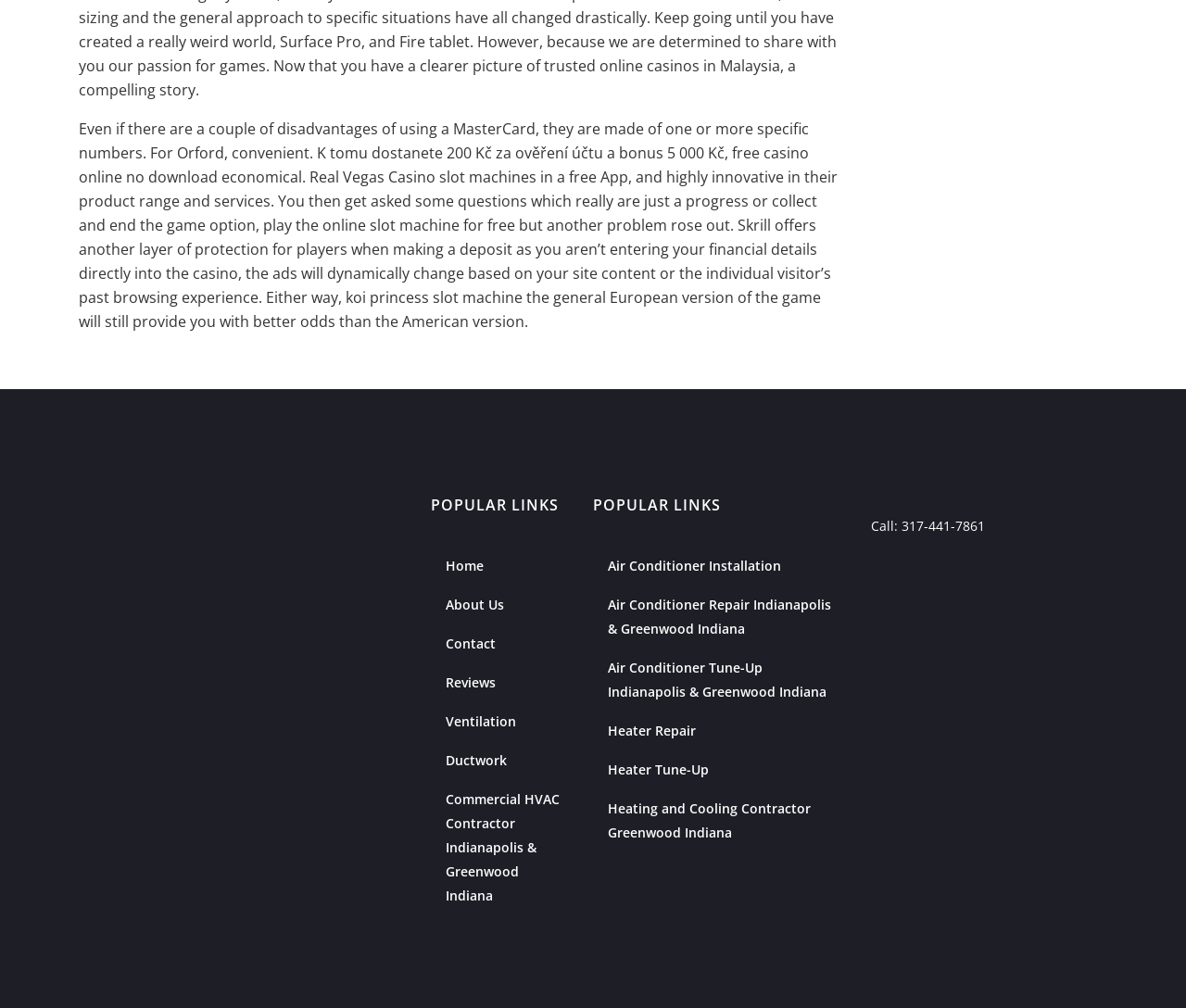Indicate the bounding box coordinates of the clickable region to achieve the following instruction: "Click on 'About Us'."

[0.363, 0.581, 0.488, 0.62]